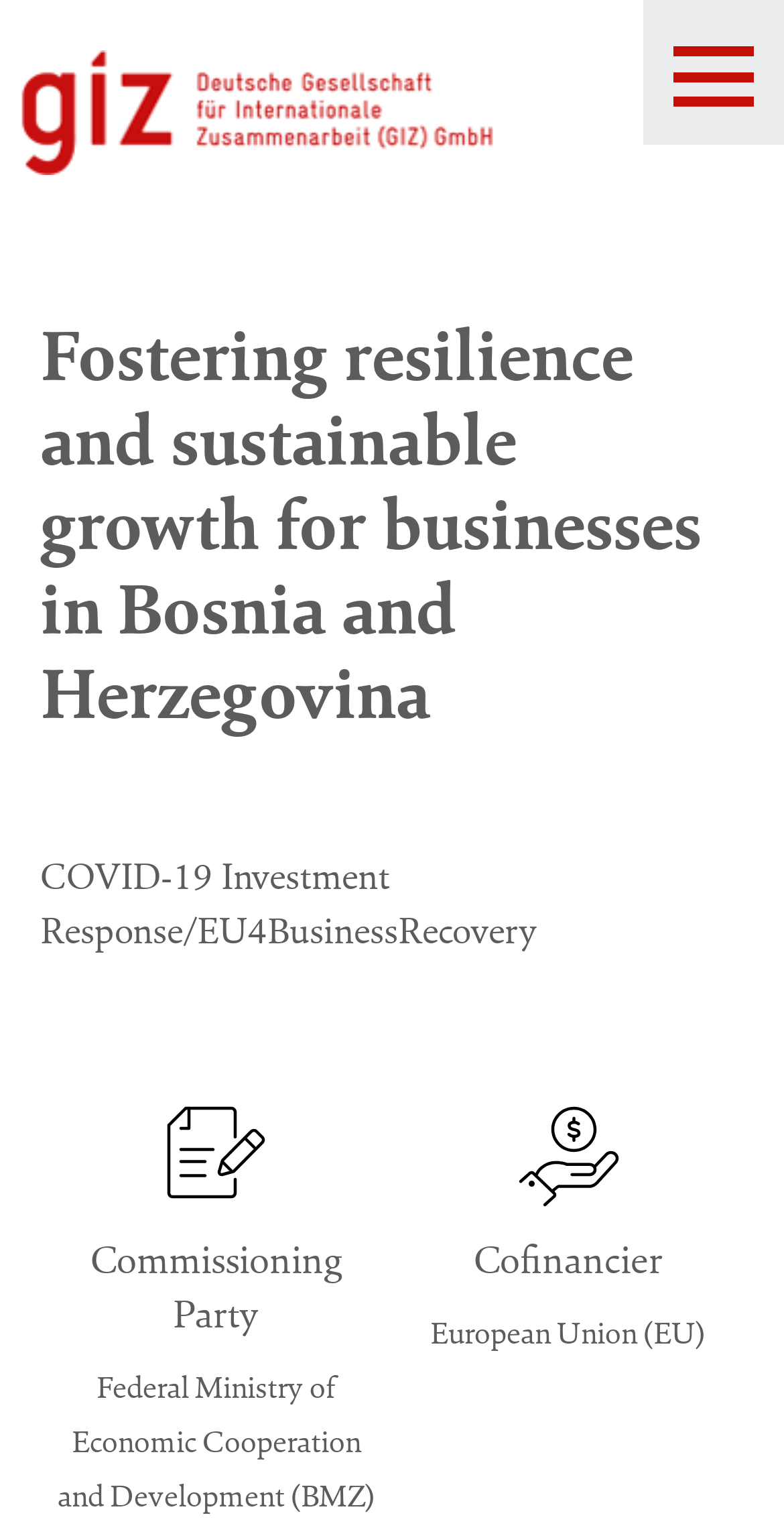What is the name of the program?
Provide a one-word or short-phrase answer based on the image.

COVID-19 Investment Response/EU4BusinessRecovery